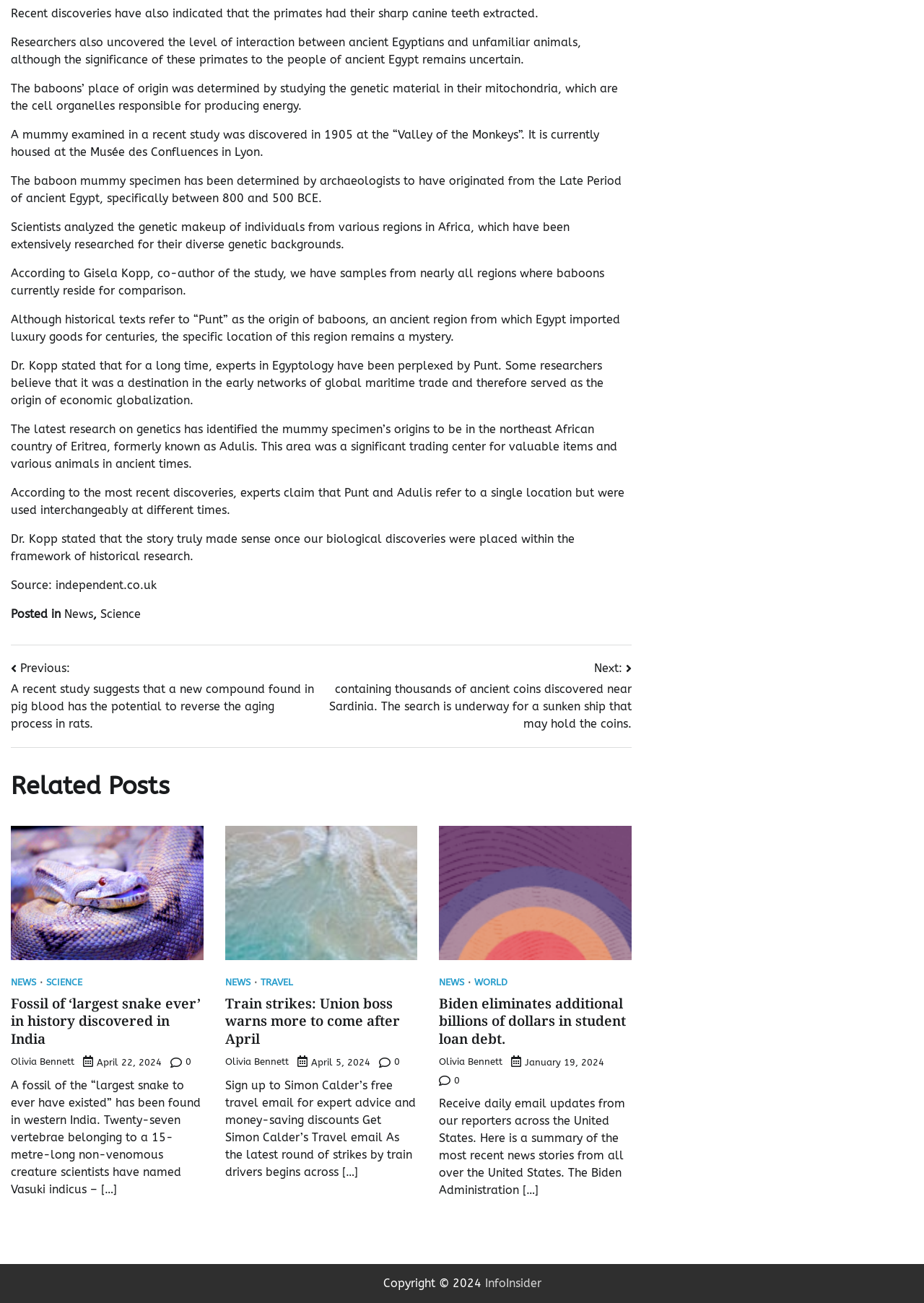Please identify the coordinates of the bounding box for the clickable region that will accomplish this instruction: "Click on the 'Previous' link".

[0.012, 0.506, 0.344, 0.562]